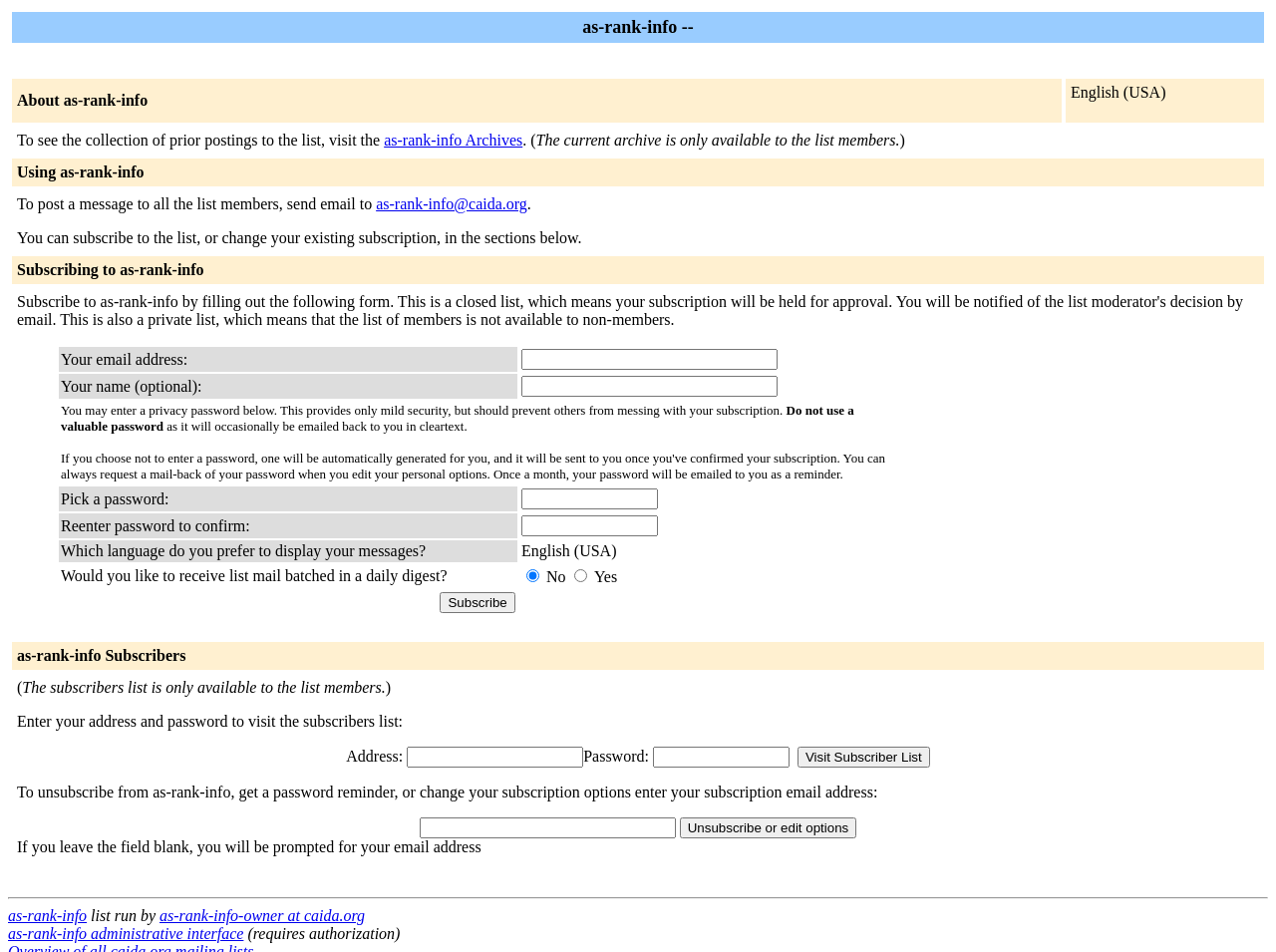Please indicate the bounding box coordinates for the clickable area to complete the following task: "Visit Subscriber List". The coordinates should be specified as four float numbers between 0 and 1, i.e., [left, top, right, bottom].

[0.625, 0.784, 0.729, 0.806]